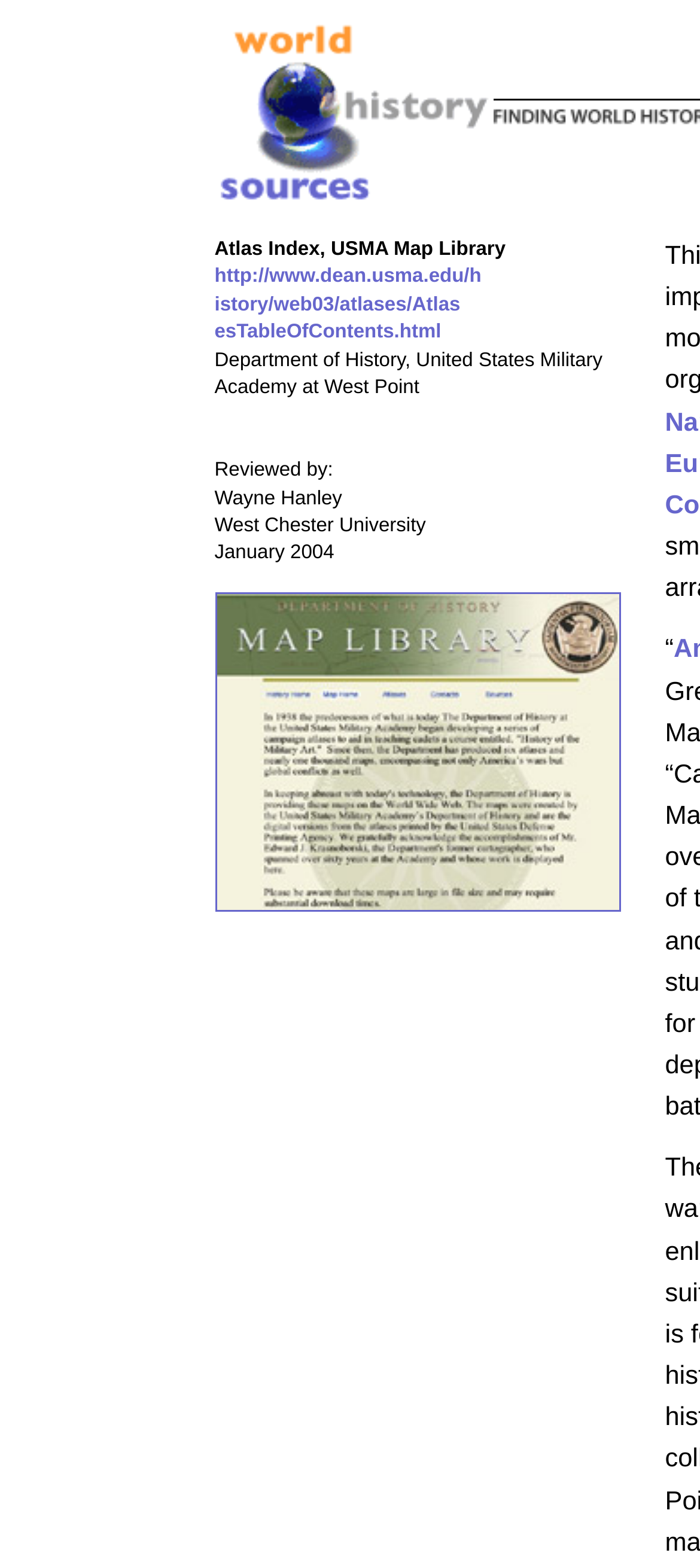Show the bounding box coordinates for the HTML element described as: "http://www.dean.usma.edu/history/web03/atlases/AtlasesTableOfContents.html".

[0.306, 0.17, 0.688, 0.219]